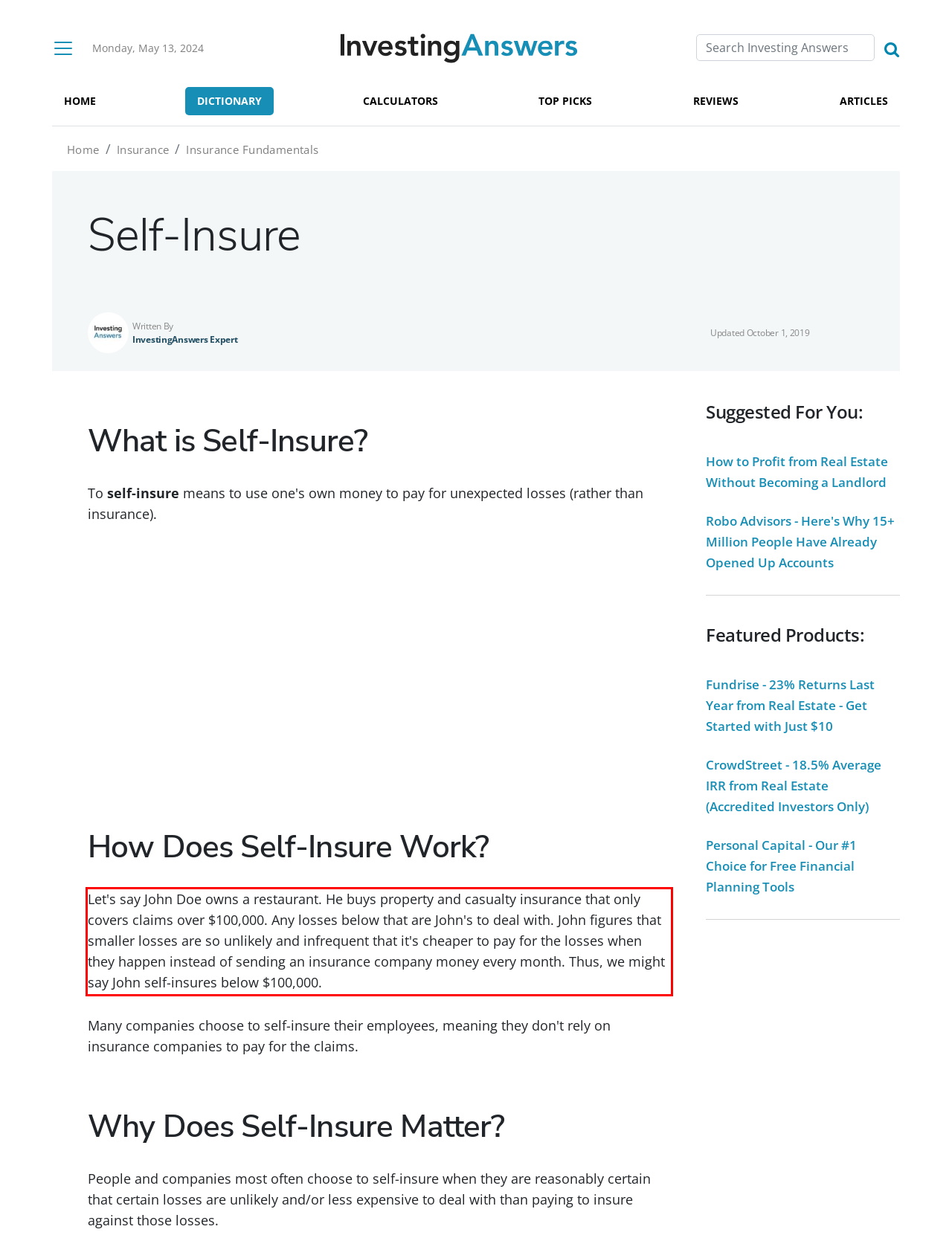Analyze the screenshot of a webpage where a red rectangle is bounding a UI element. Extract and generate the text content within this red bounding box.

Let's say John Doe owns a restaurant. He buys property and casualty insurance that only covers claims over $100,000. Any losses below that are John's to deal with. John figures that smaller losses are so unlikely and infrequent that it's cheaper to pay for the losses when they happen instead of sending an insurance company money every month. Thus, we might say John self-insures below $100,000.